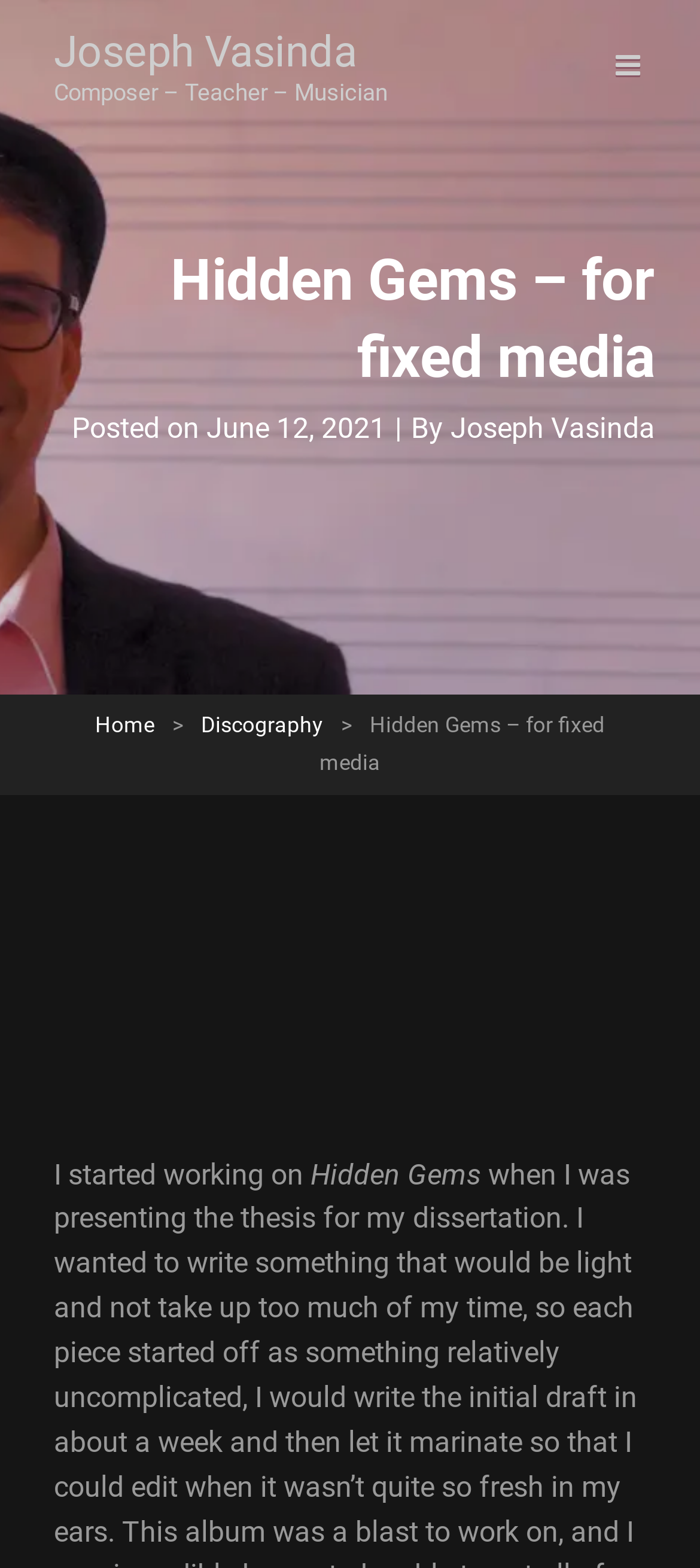Using the description "June 12, 2021March 12, 2023", predict the bounding box of the relevant HTML element.

[0.295, 0.262, 0.551, 0.284]